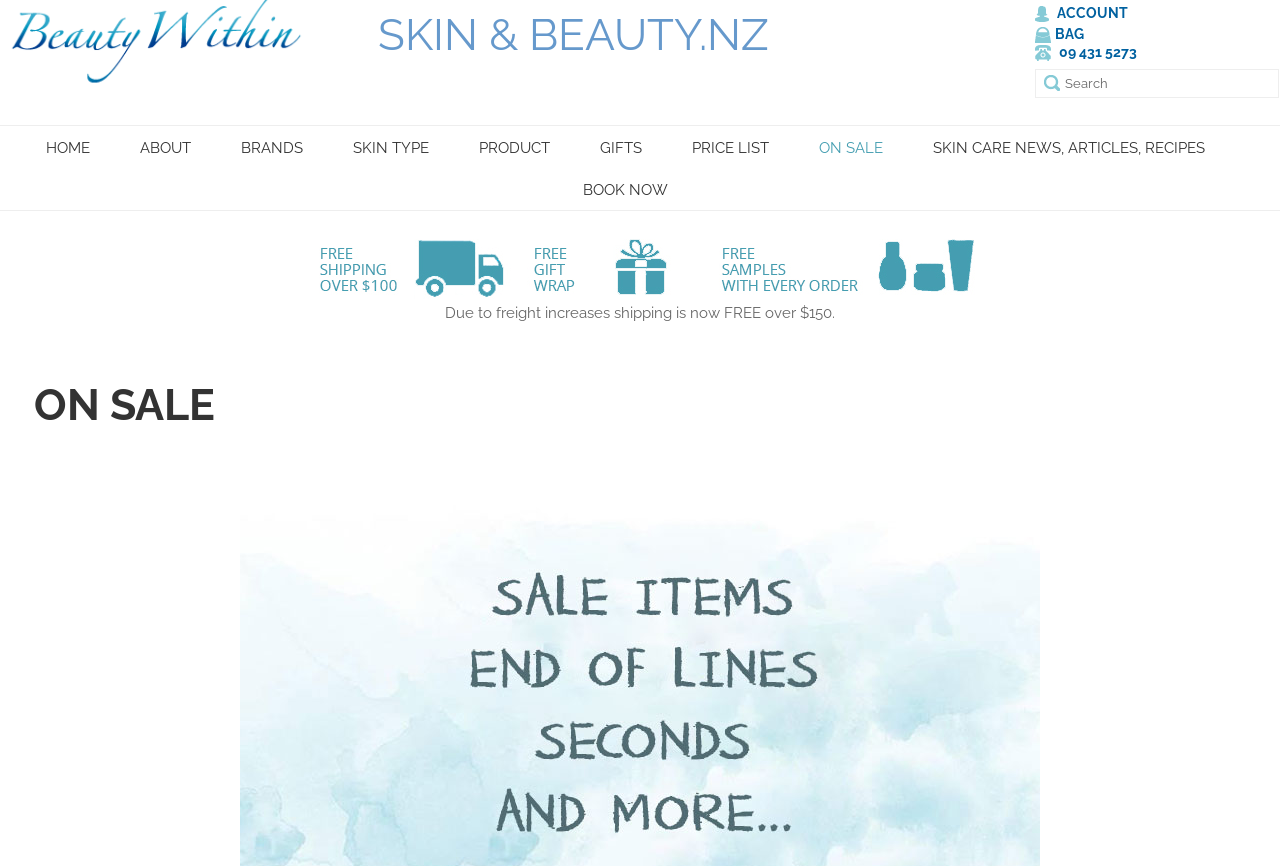Find the bounding box coordinates of the clickable area required to complete the following action: "Go to the HOME page".

[0.036, 0.15, 0.07, 0.192]